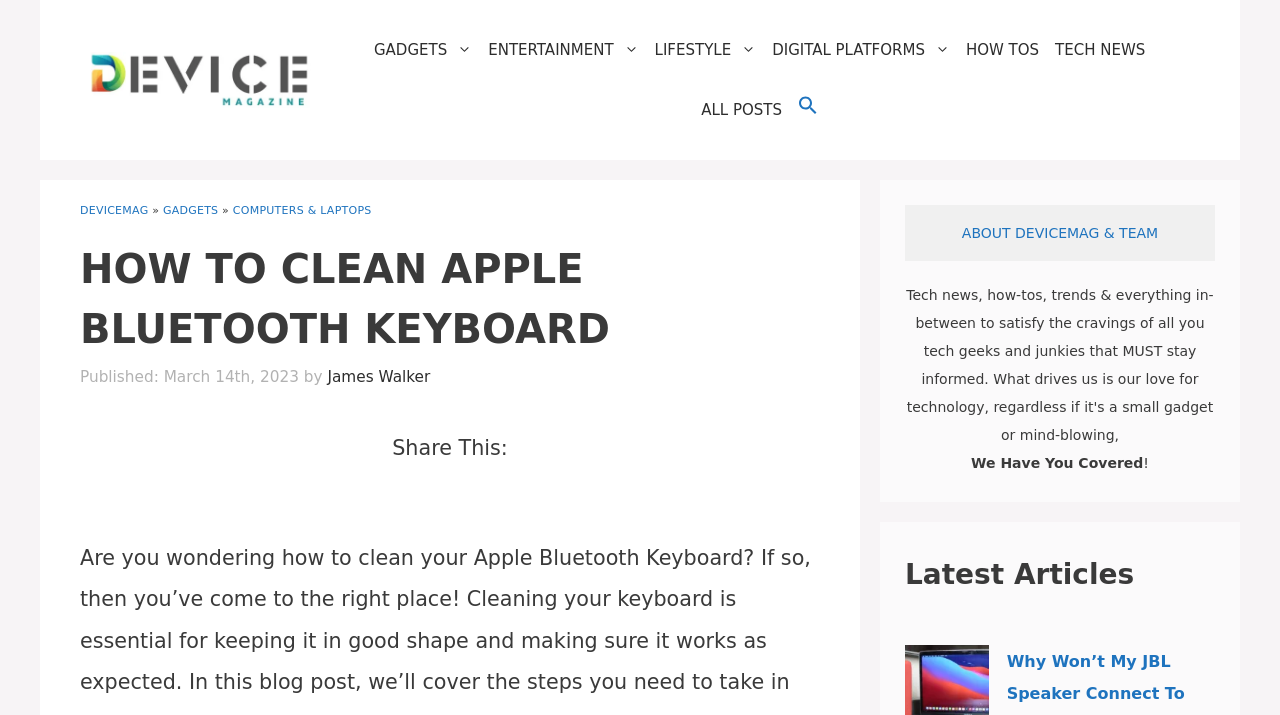Determine the bounding box coordinates for the region that must be clicked to execute the following instruction: "Click on the 'HOW TOS' link".

[0.748, 0.028, 0.818, 0.112]